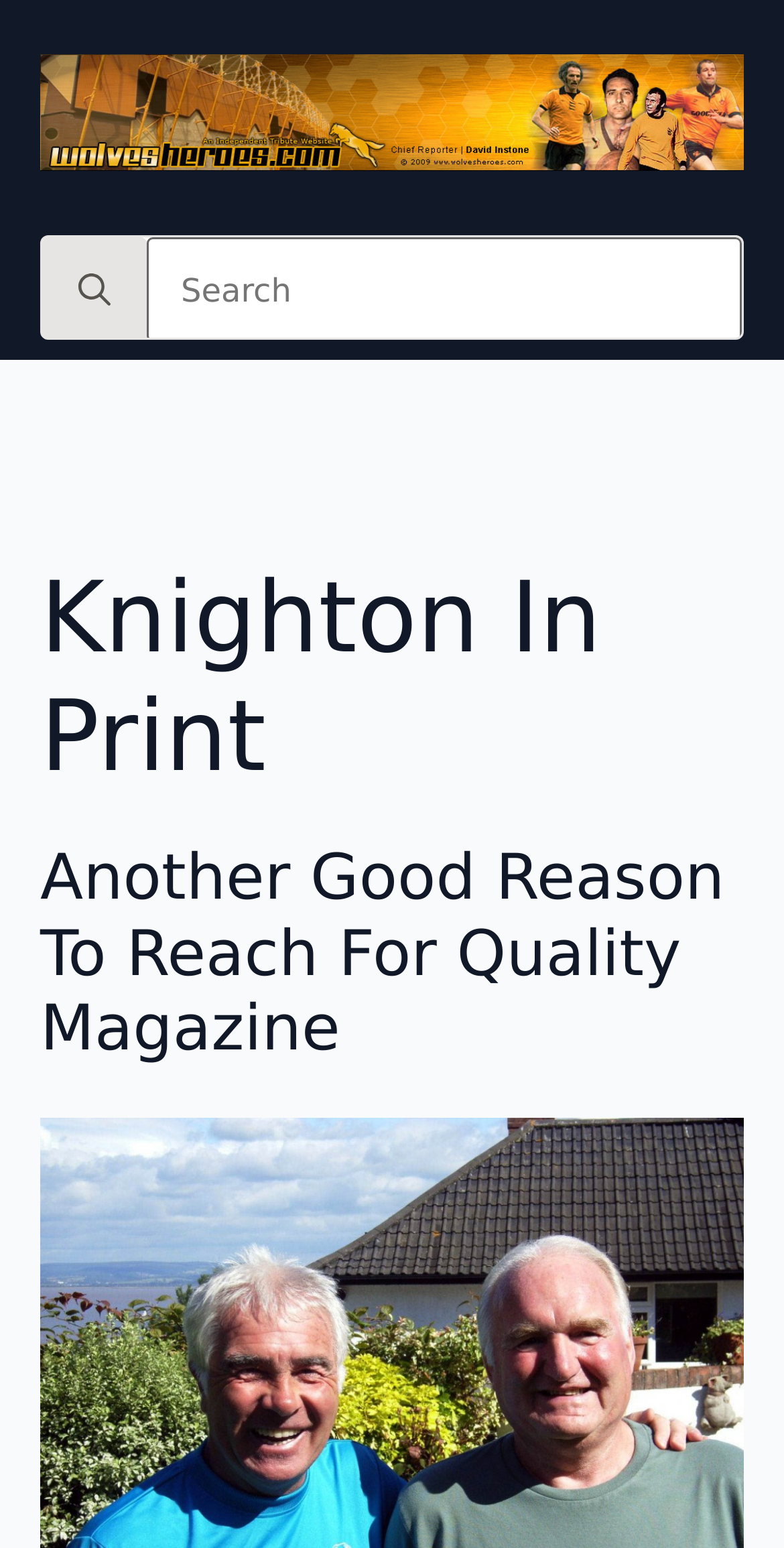Utilize the details in the image to thoroughly answer the following question: What is the function of the textbox?

I identified a textbox element with a label 'Search for:' and a button with the text 'search', which together suggest that the textbox is used for searching something, likely articles or content within the magazine.